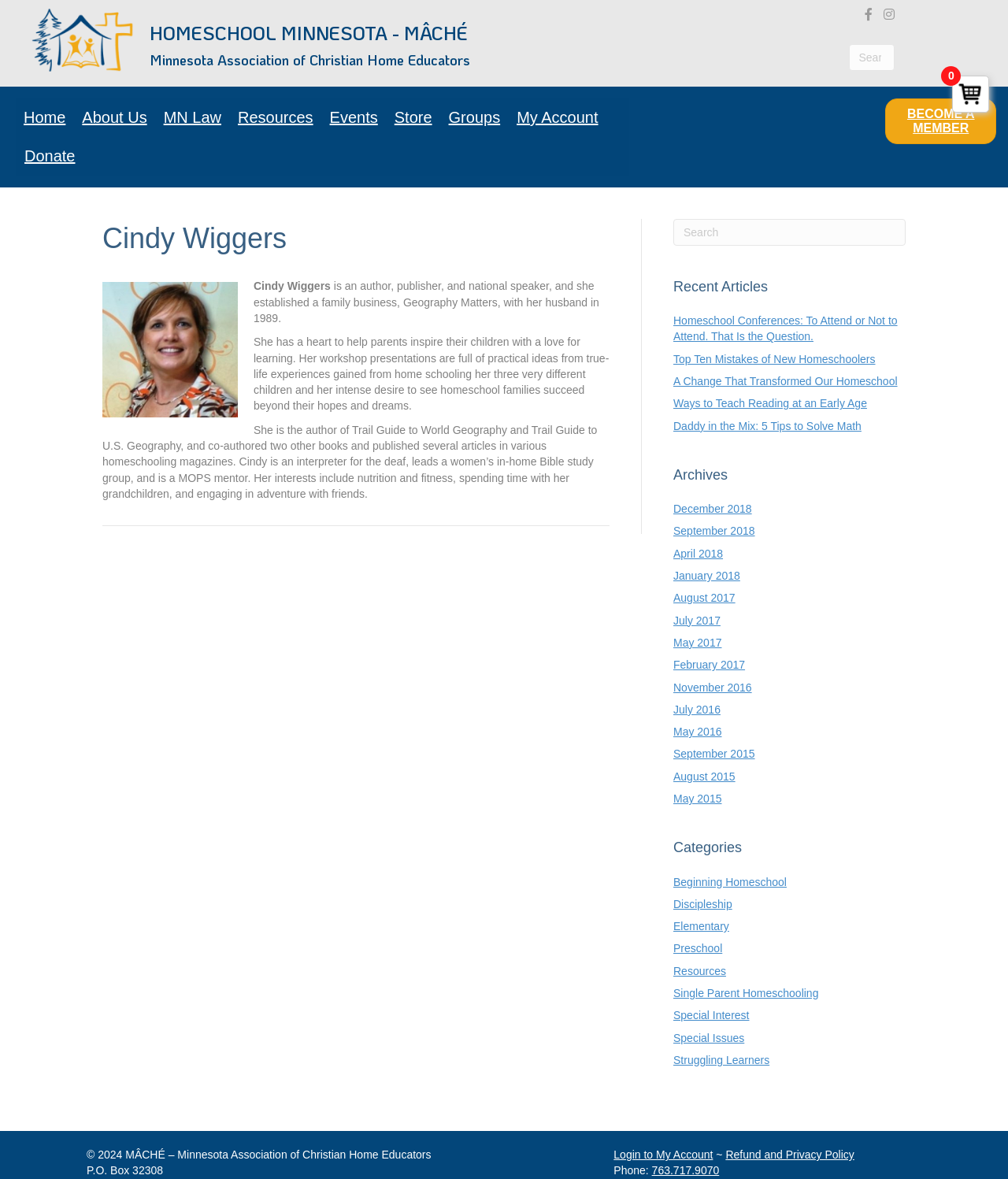Please find and report the bounding box coordinates of the element to click in order to perform the following action: "Login to My Account". The coordinates should be expressed as four float numbers between 0 and 1, in the format [left, top, right, bottom].

[0.609, 0.974, 0.707, 0.985]